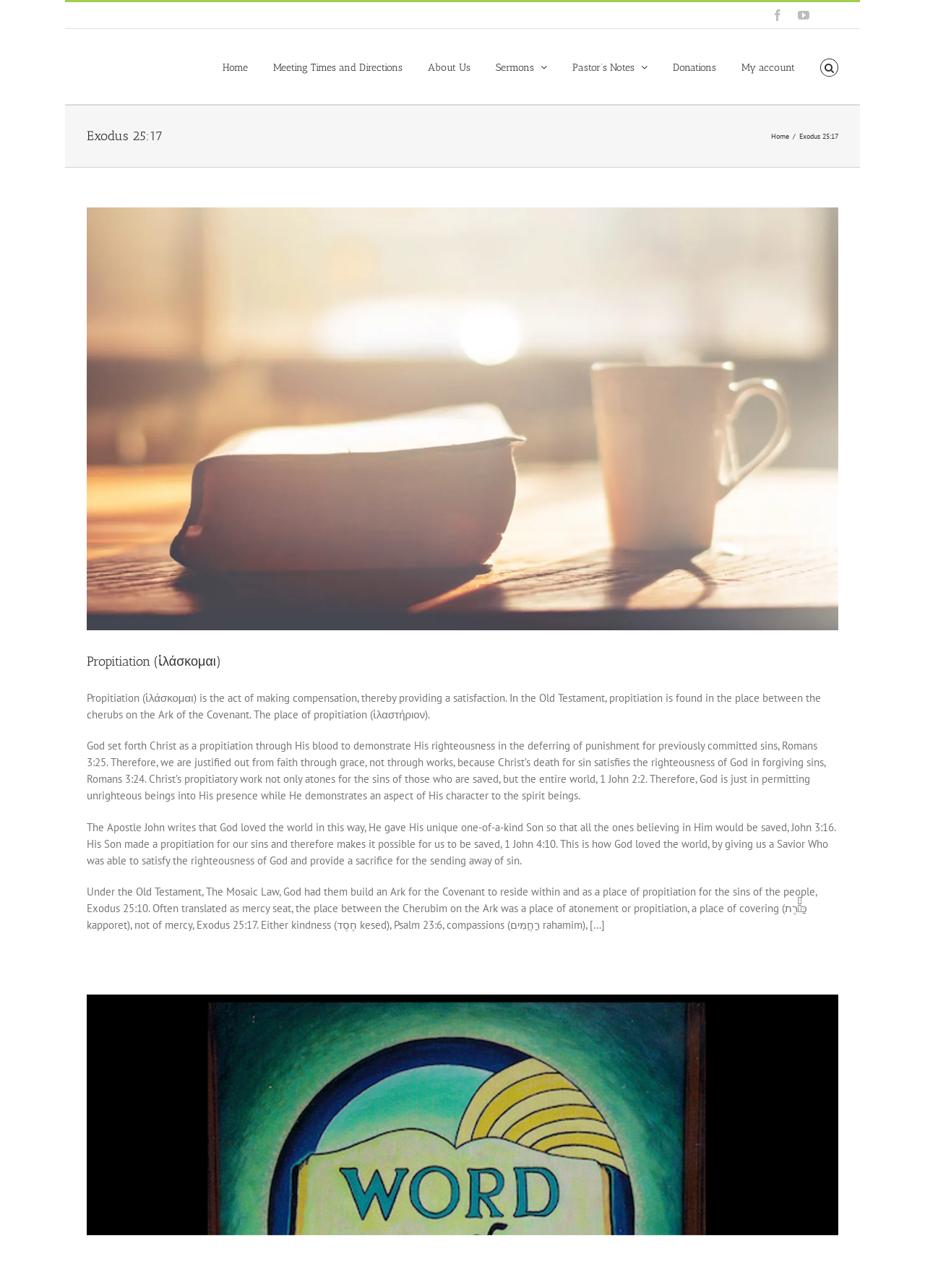For the given element description Propitiation (ἱλάσκομαι), determine the bounding box coordinates of the UI element. The coordinates should follow the format (top-left x, top-left y, bottom-right x, bottom-right y) and be within the range of 0 to 1.

[0.094, 0.507, 0.239, 0.52]